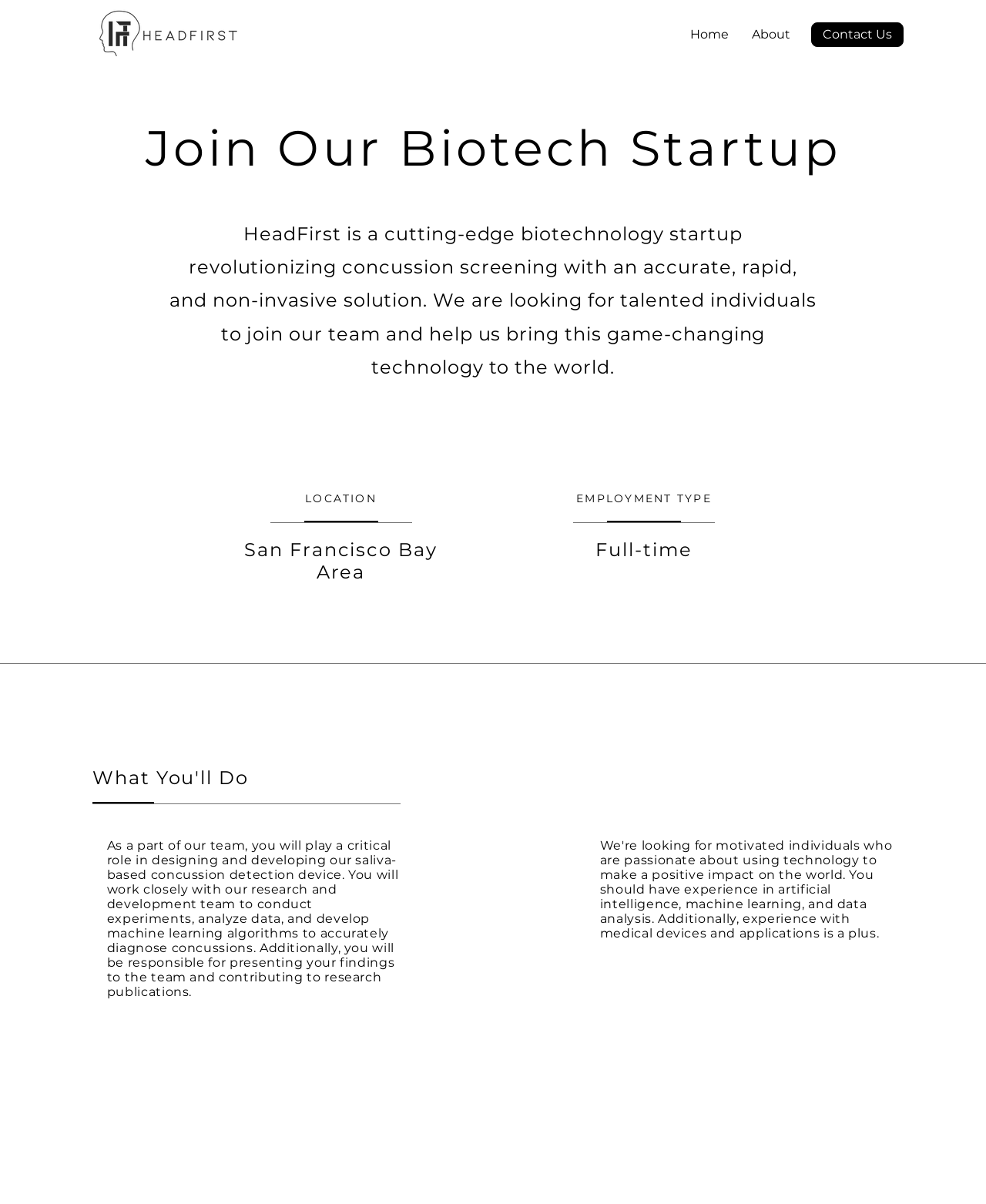What is the name of the biotech startup?
Craft a detailed and extensive response to the question.

I found the answer by looking at the top of the webpage, where the startup's name is displayed prominently. The name 'HeadFirst' is also mentioned in the heading 'Join Our Biotech Startup'.